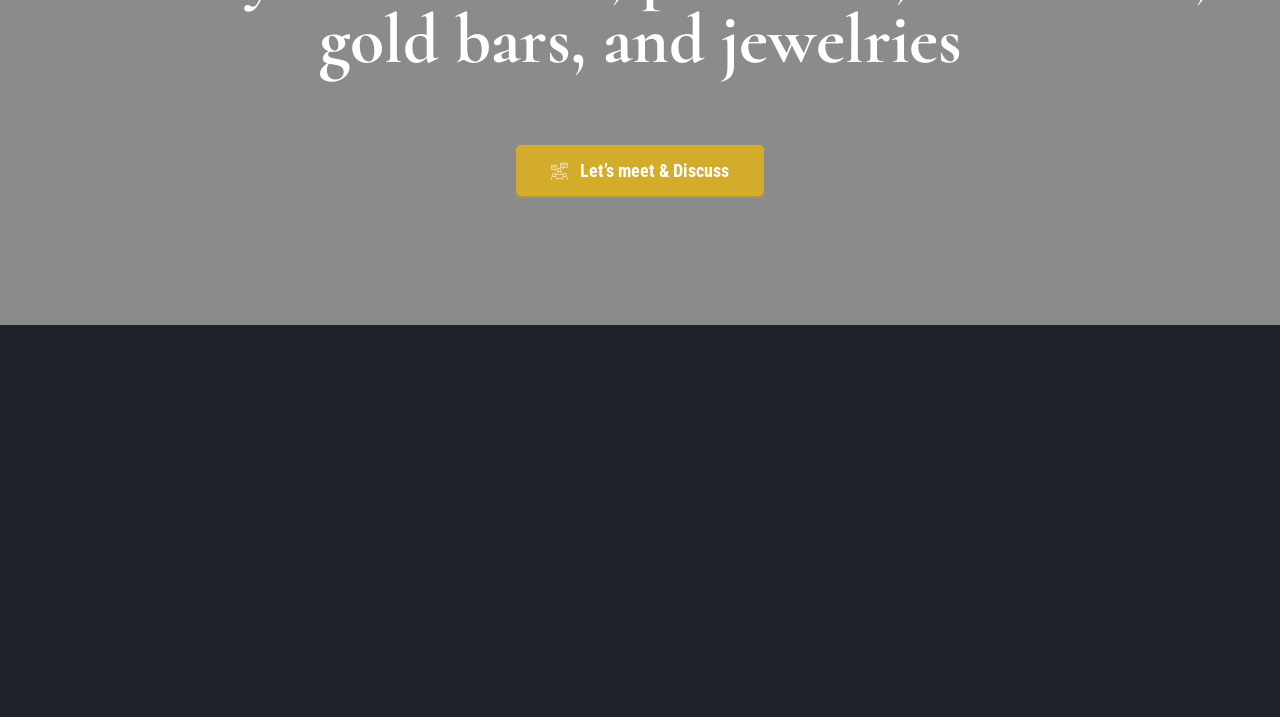Provide a brief response using a word or short phrase to this question:
What is the company's tagline?

one-stop-shop